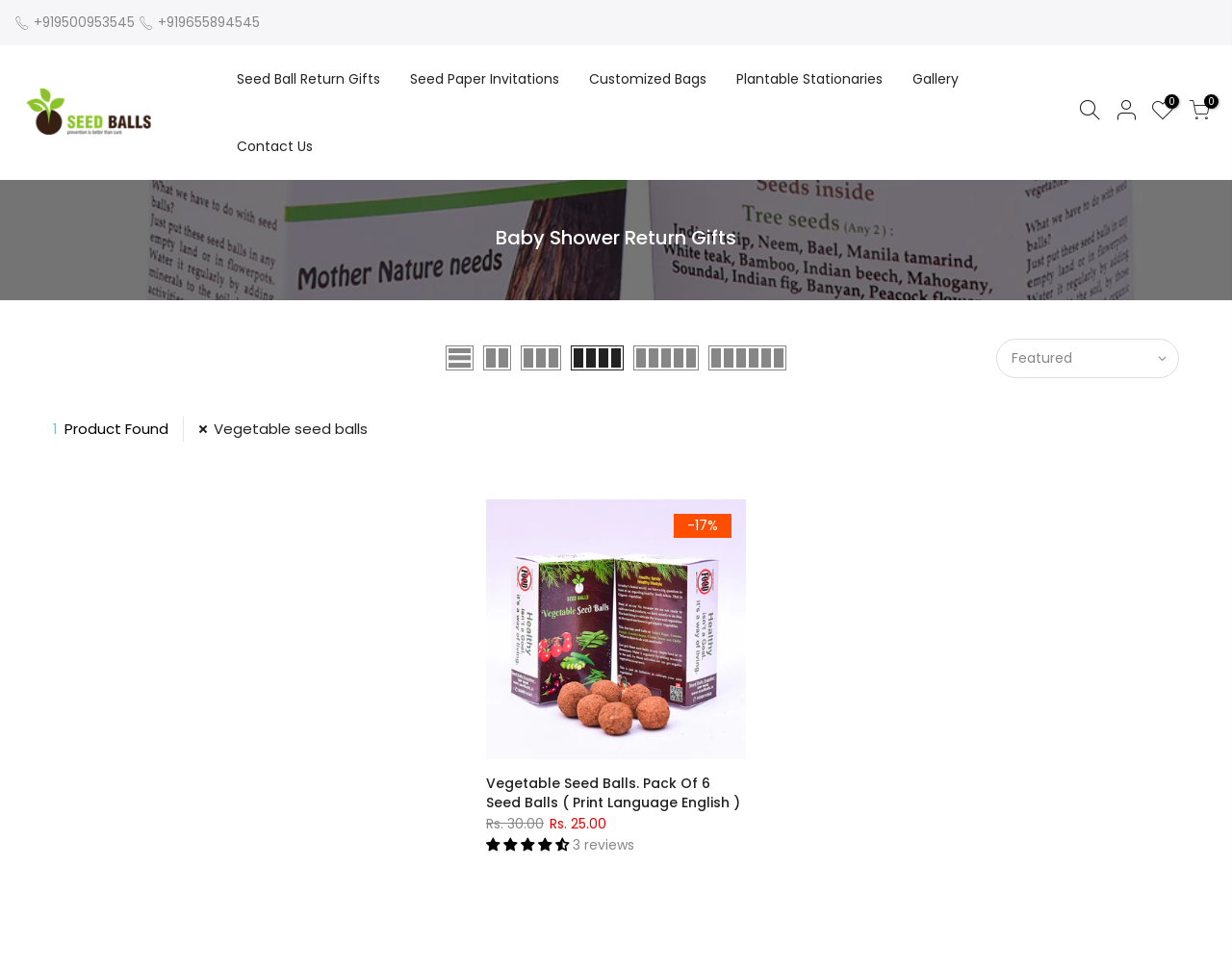Please identify the bounding box coordinates of the element's region that needs to be clicked to fulfill the following instruction: "Remove tag Vegetable seed balls". The bounding box coordinates should consist of four float numbers between 0 and 1, i.e., [left, top, right, bottom].

[0.161, 0.43, 0.298, 0.456]